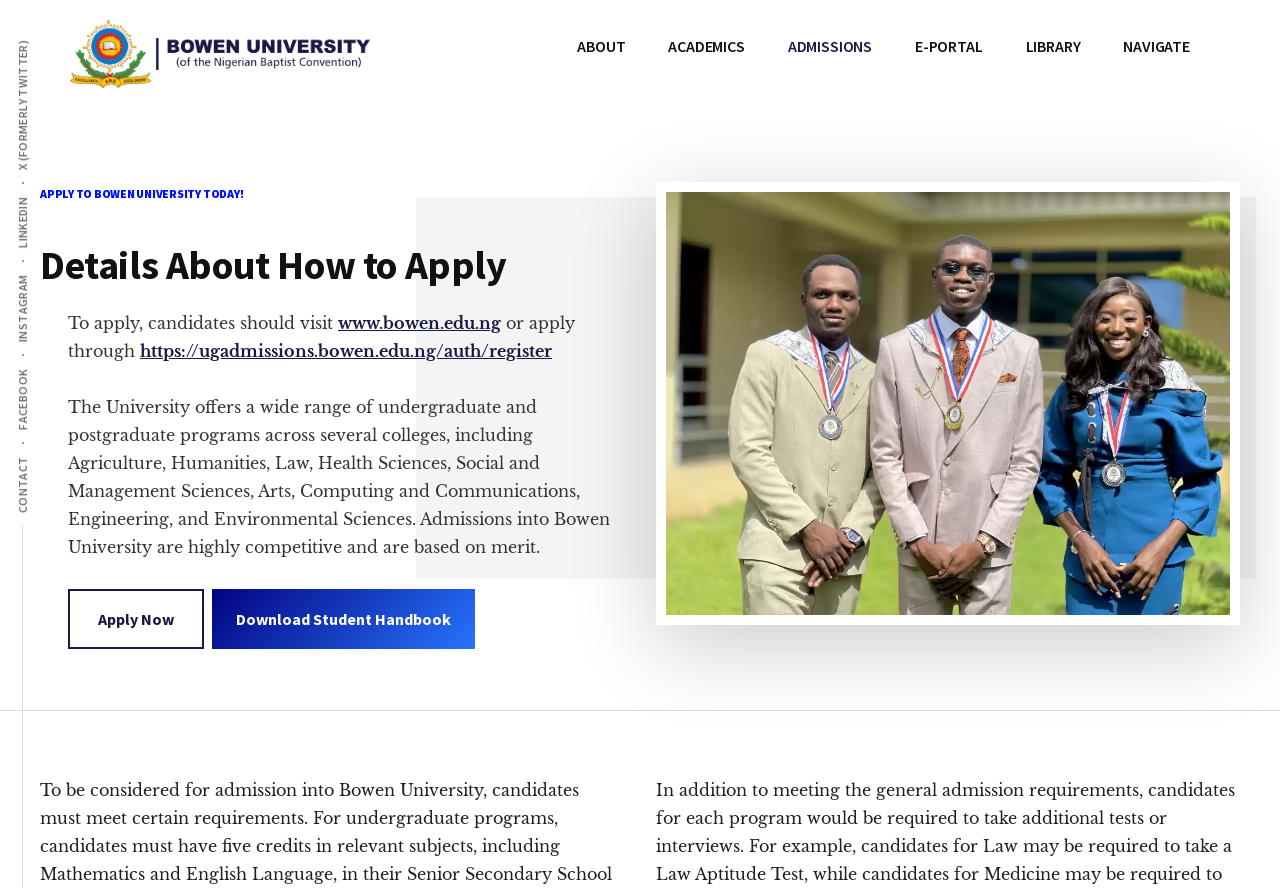Please find the bounding box coordinates of the clickable region needed to complete the following instruction: "Visit 'www.bowen.edu.ng'". The bounding box coordinates must consist of four float numbers between 0 and 1, i.e., [left, top, right, bottom].

[0.264, 0.352, 0.391, 0.375]